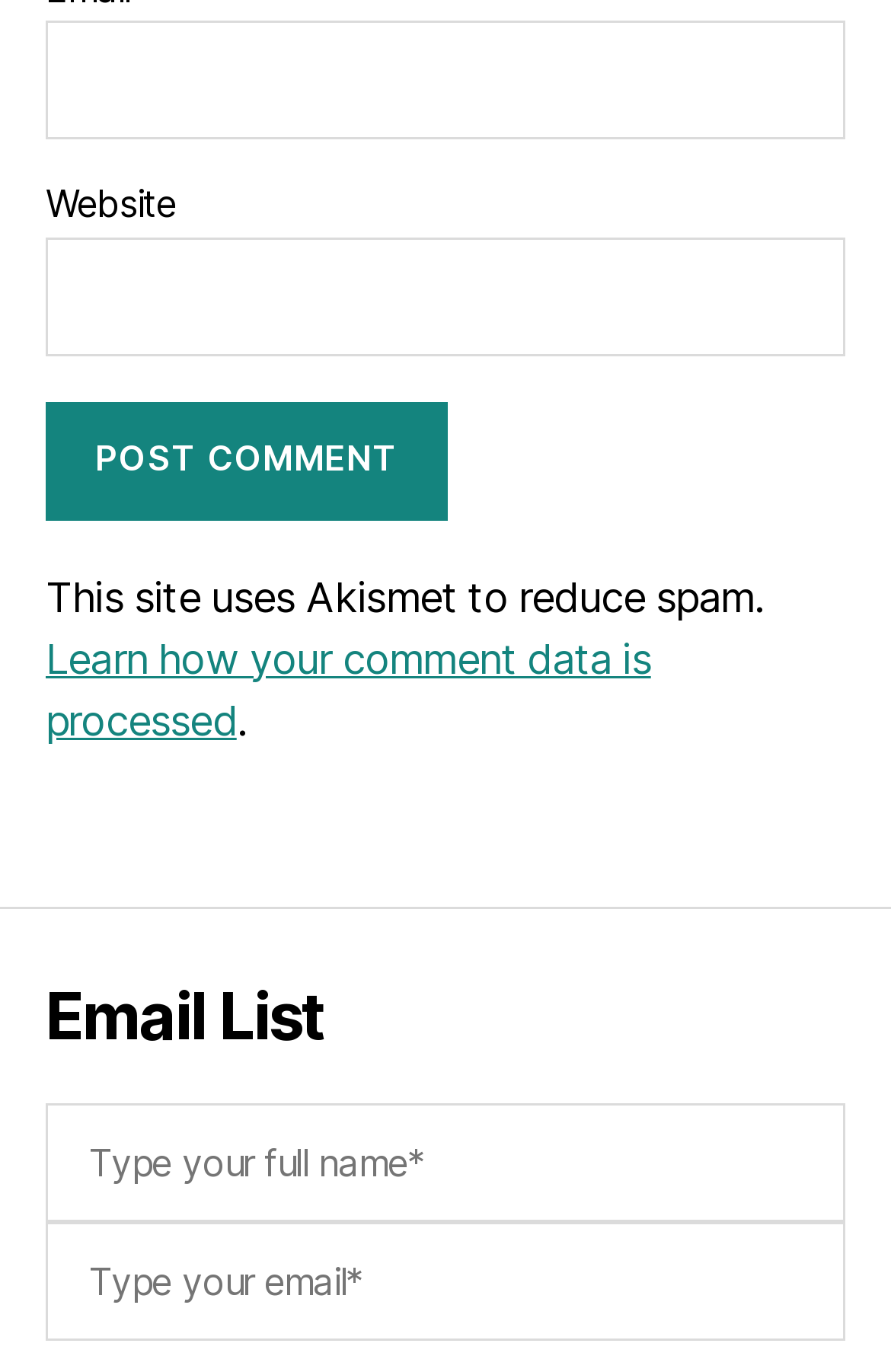What is the purpose of the 'Email *' textbox?
Identify the answer in the screenshot and reply with a single word or phrase.

Enter email address